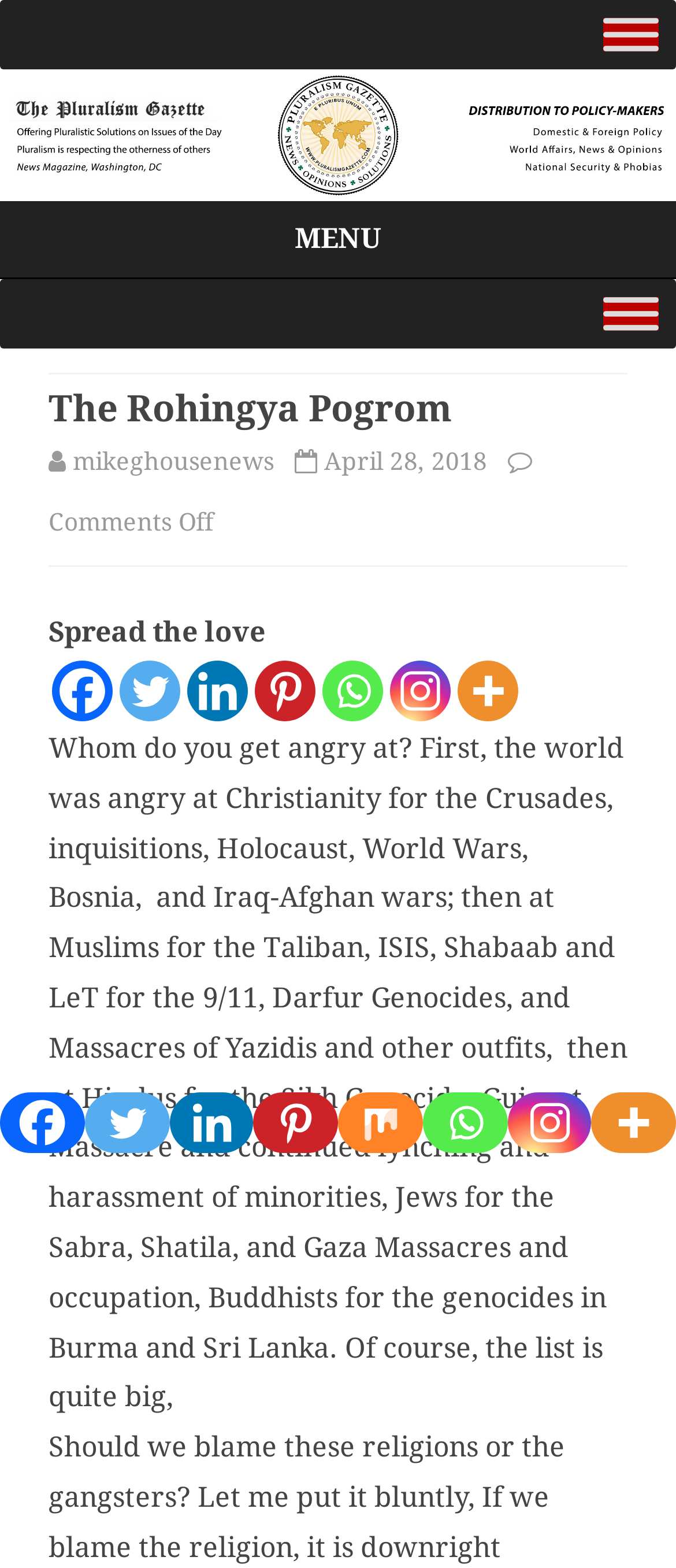Extract the primary header of the webpage and generate its text.

The Rohingya Pogrom